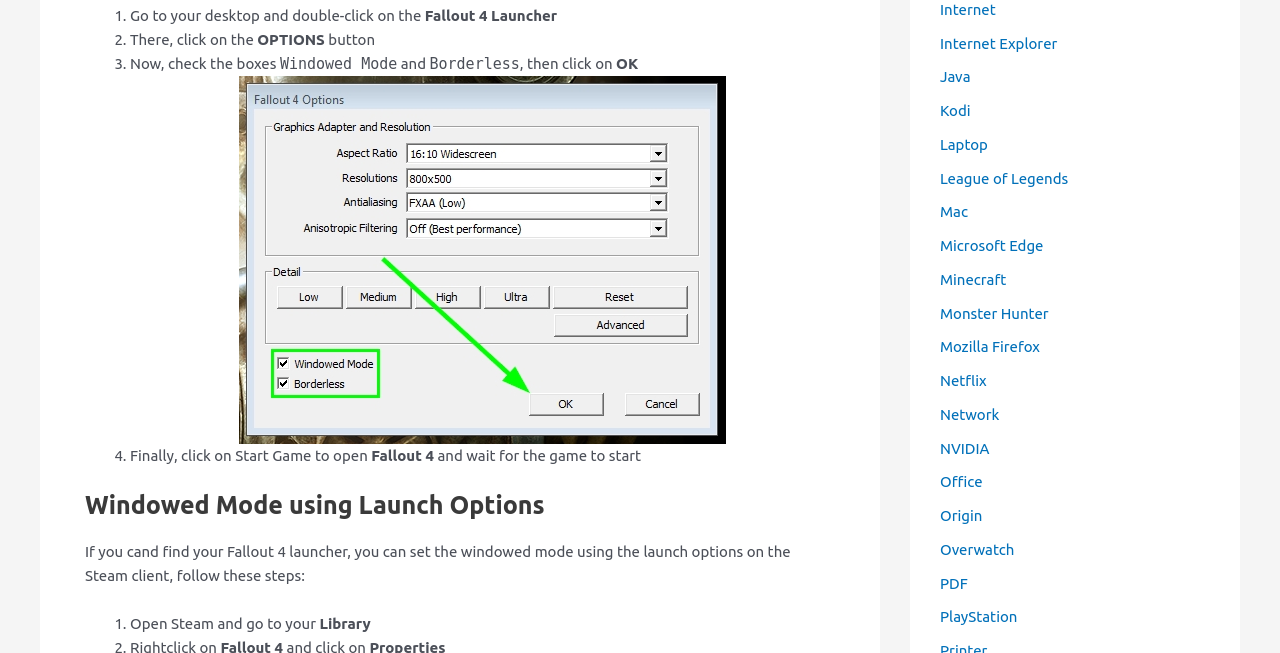Locate the bounding box coordinates of the element you need to click to accomplish the task described by this instruction: "Click on the 'Fallout 4 windowed mode' link".

[0.102, 0.116, 0.652, 0.679]